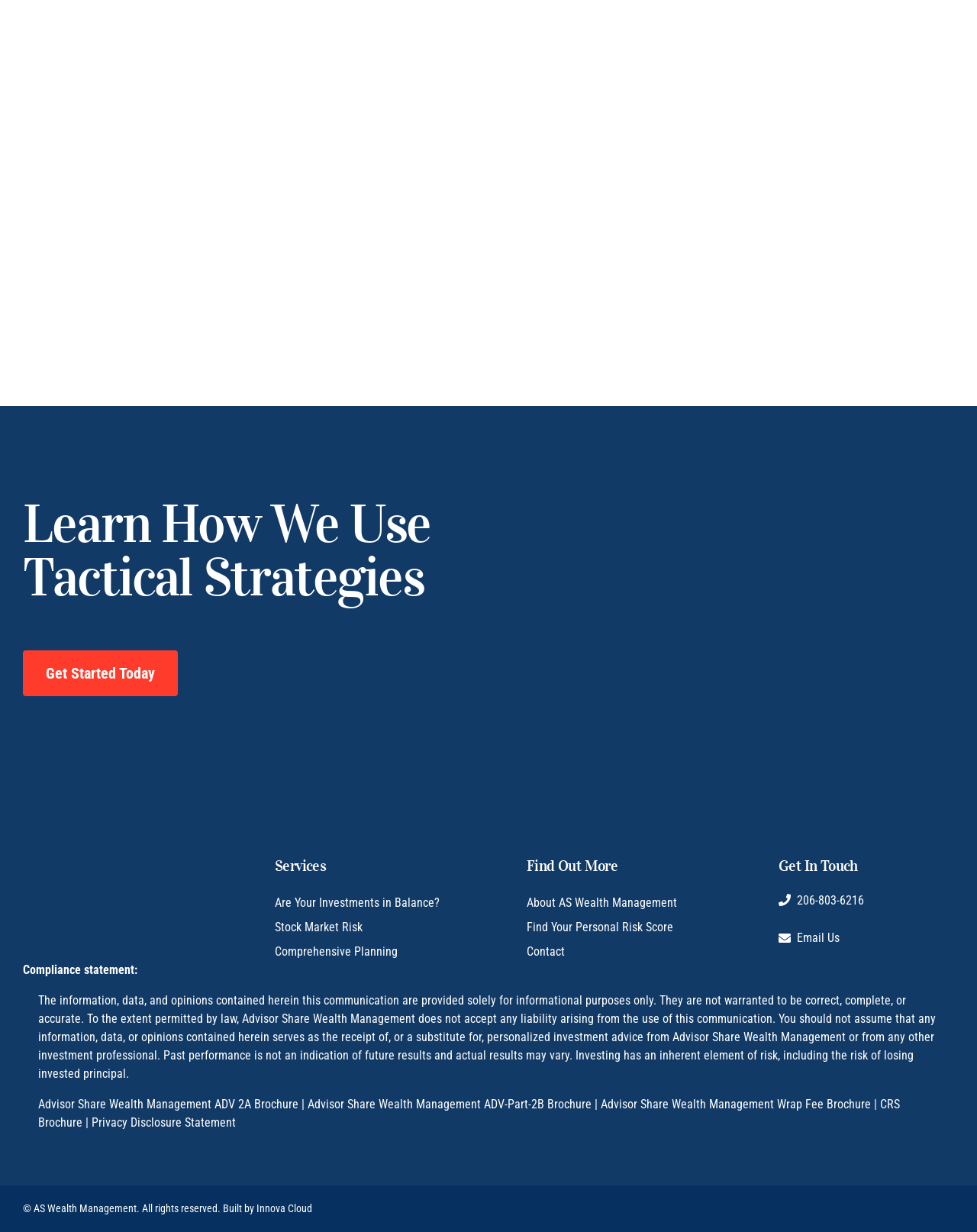Please provide a comprehensive response to the question based on the details in the image: What are the three main sections of services provided by AS Wealth Management?

I found the three main sections by looking at the middle section of the webpage, where it has three headers: 'Learn How We Use Tactical Strategies', 'Services', and 'Find Out More', each with its own set of links and descriptions.